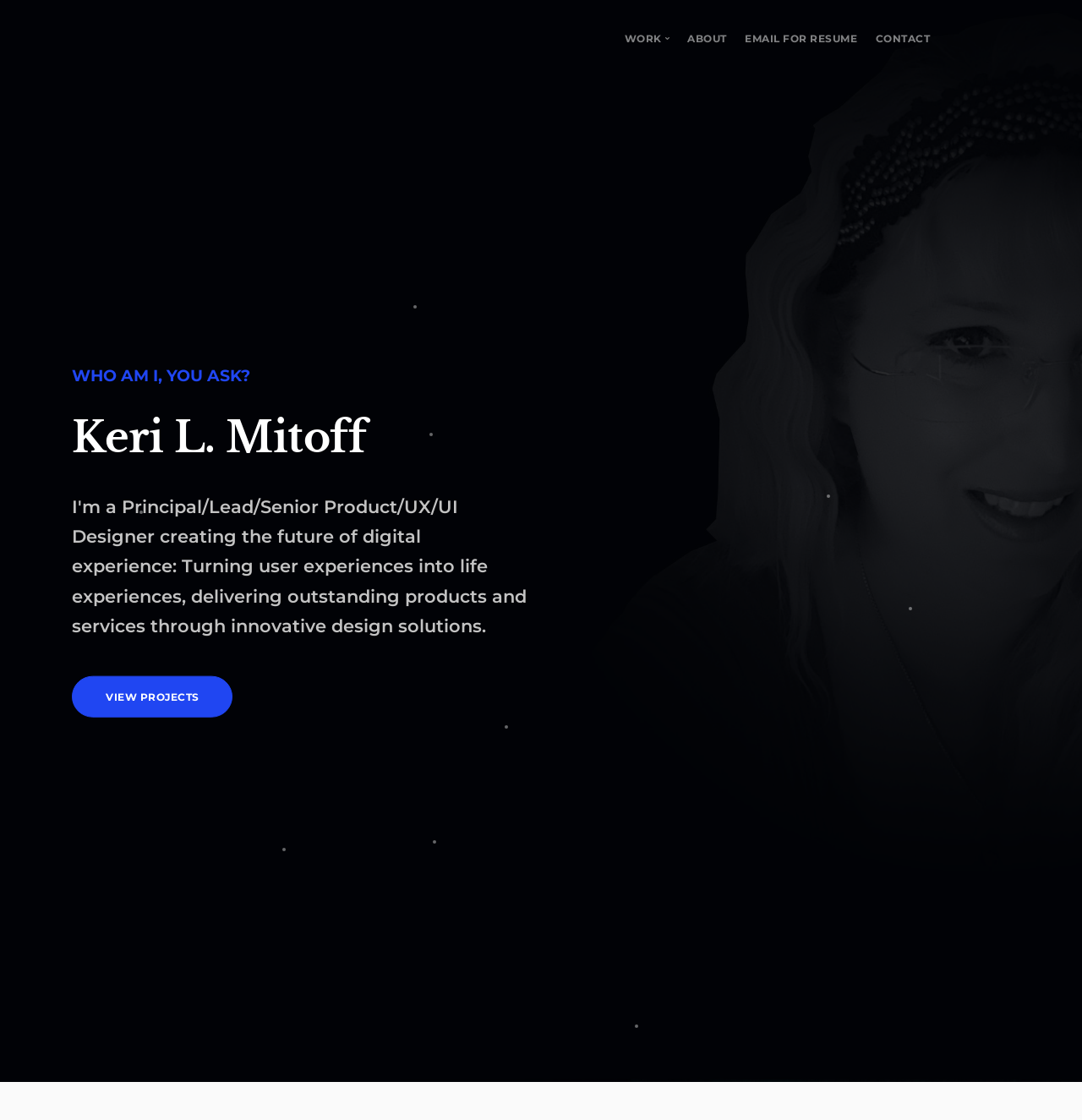What is the purpose of the 'VIEW PROJECTS' link?
Refer to the image and offer an in-depth and detailed answer to the question.

The 'VIEW PROJECTS' link is likely intended to allow users to view projects related to the person described on this webpage, possibly showcasing their work or portfolio.